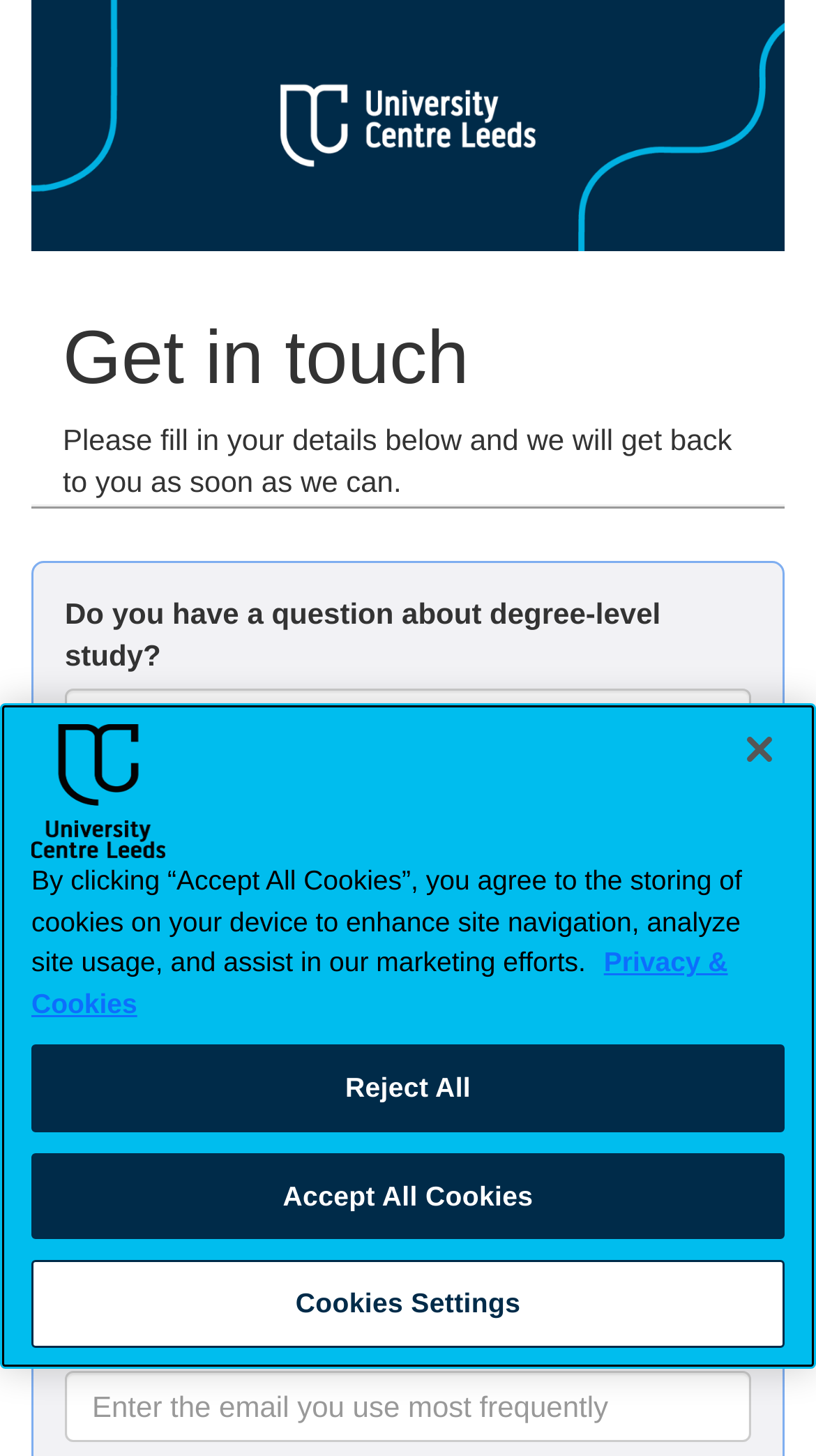Use a single word or phrase to answer the question:
What is the purpose of this webpage?

Enquiry form